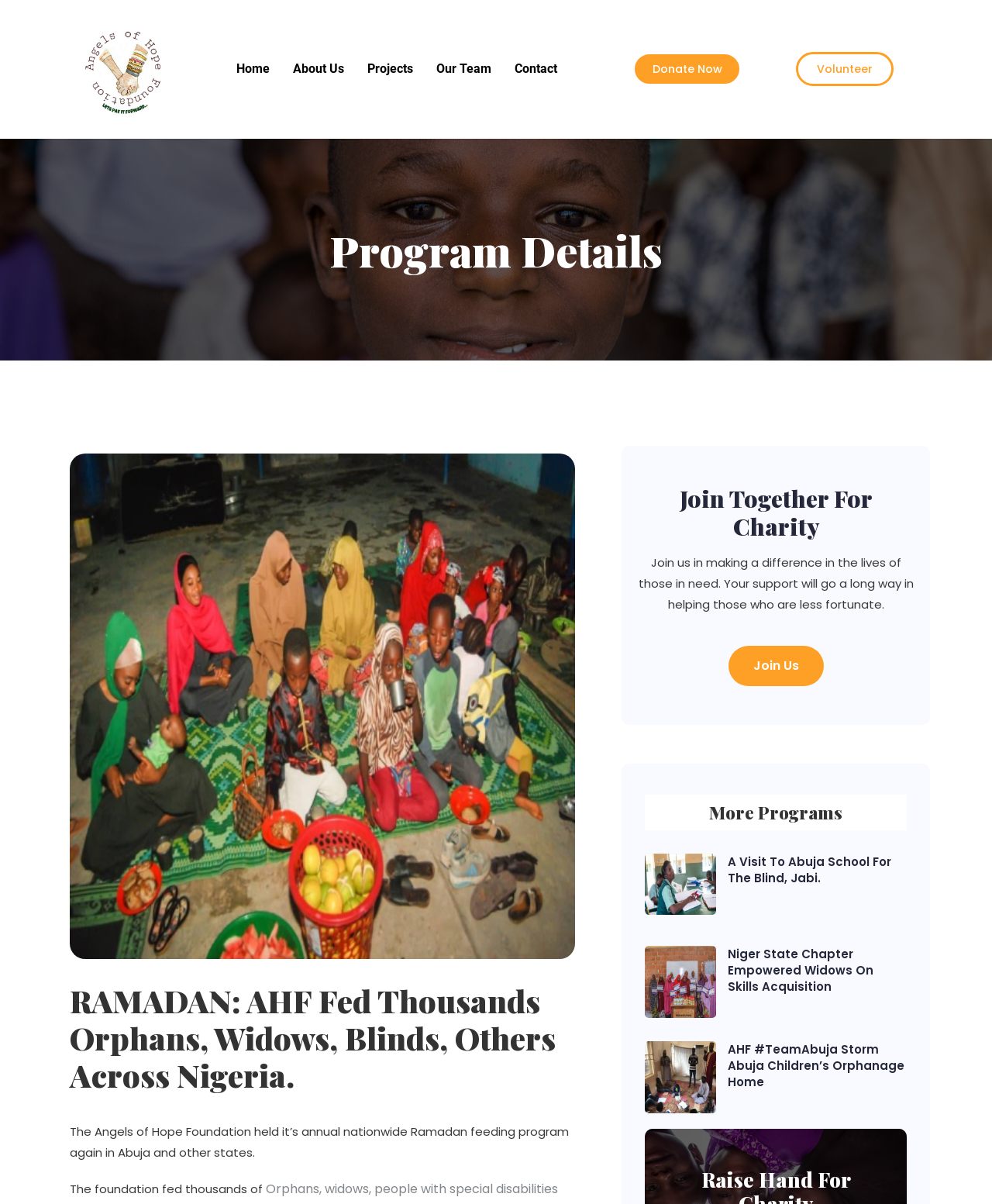What is the purpose of the 'Donate Now' button?
Give a detailed response to the question by analyzing the screenshot.

I found the answer by looking at the button element with the text 'Donate Now'. The purpose of this button is to allow users to donate to the foundation.